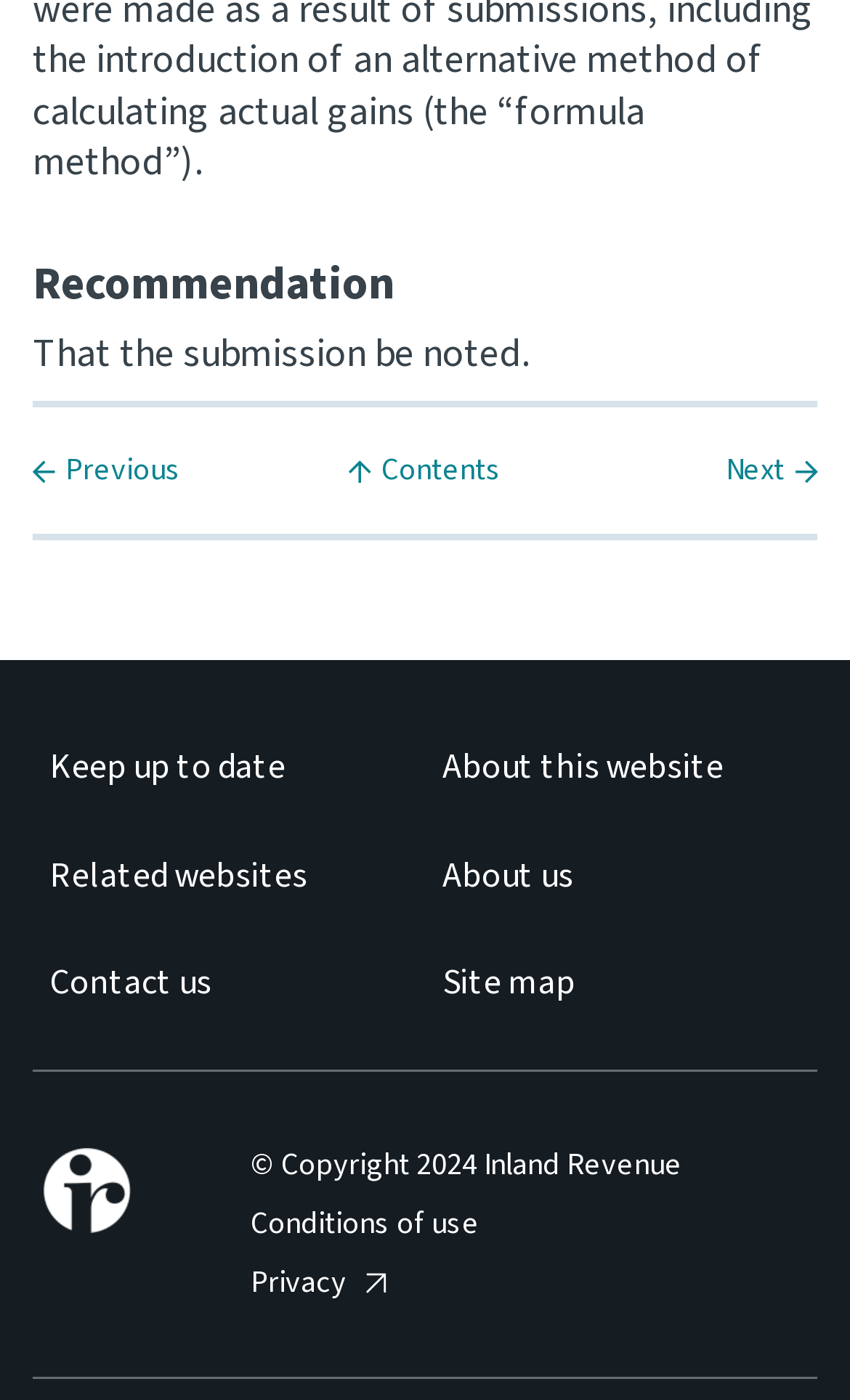Please mark the bounding box coordinates of the area that should be clicked to carry out the instruction: "Visit Inland Revenue".

[0.051, 0.862, 0.192, 0.889]